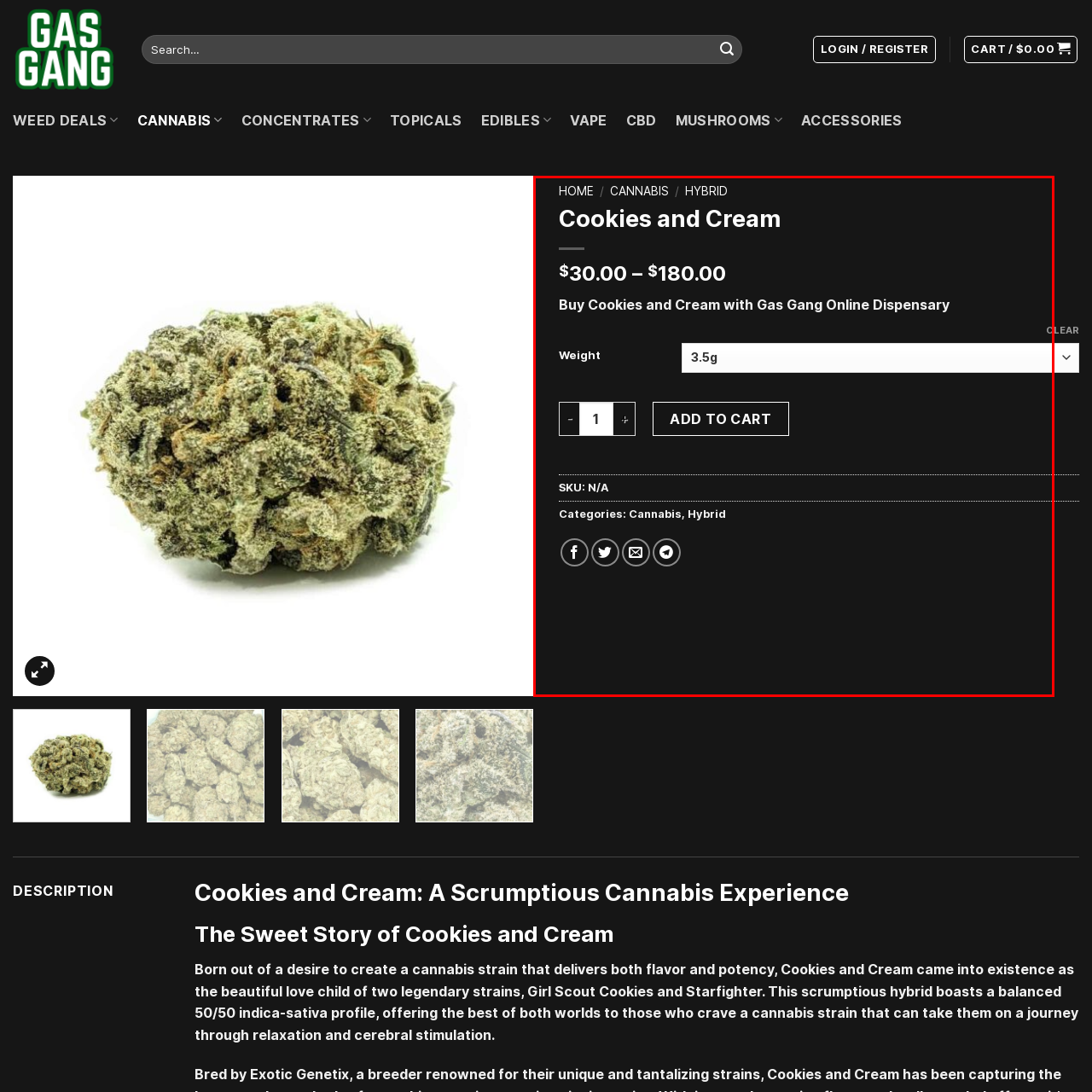Refer to the image area inside the black border, What is the initial weight selection for the product? 
Respond concisely with a single word or phrase.

3.5 grams